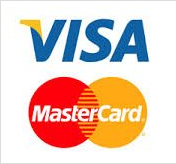What type of experiences can be reserved with this service?
Deliver a detailed and extensive answer to the question.

The service offers convenience for transactions, which can be used to reserve outdoor adventure experiences such as snowmobiling tours and rentals in regions like Colorado.